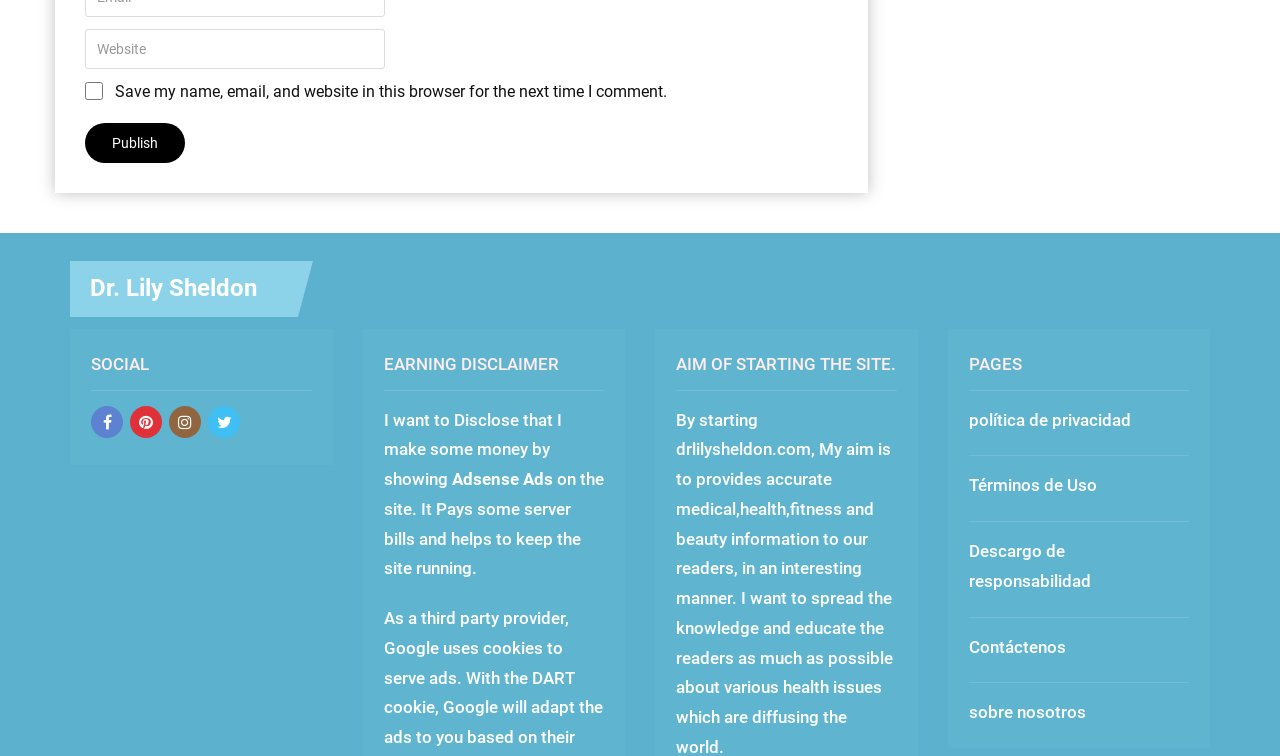Please identify the bounding box coordinates of the element on the webpage that should be clicked to follow this instruction: "Visit social media". The bounding box coordinates should be given as four float numbers between 0 and 1, formatted as [left, top, right, bottom].

[0.071, 0.536, 0.096, 0.579]